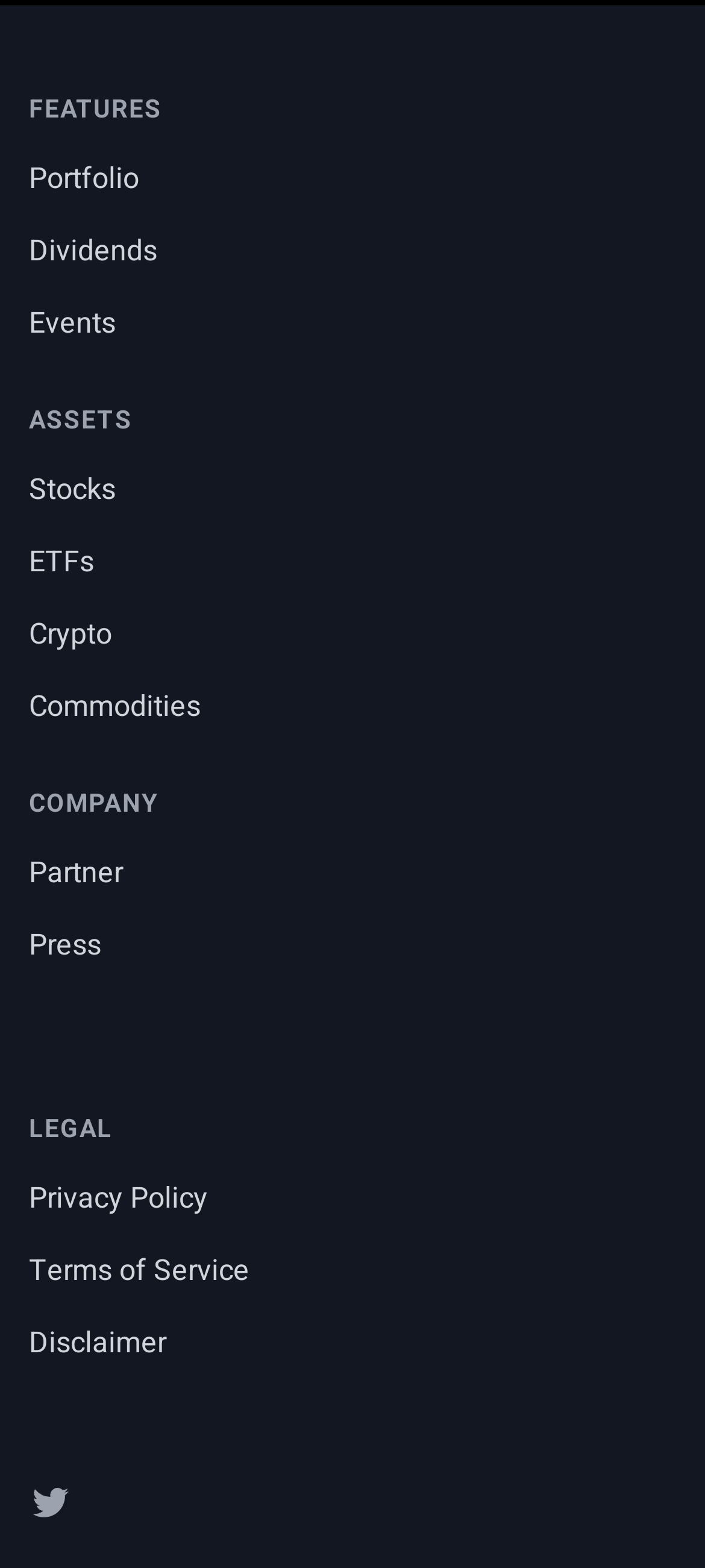What is the last link under the LEGAL category?
From the image, provide a succinct answer in one word or a short phrase.

Disclaimer